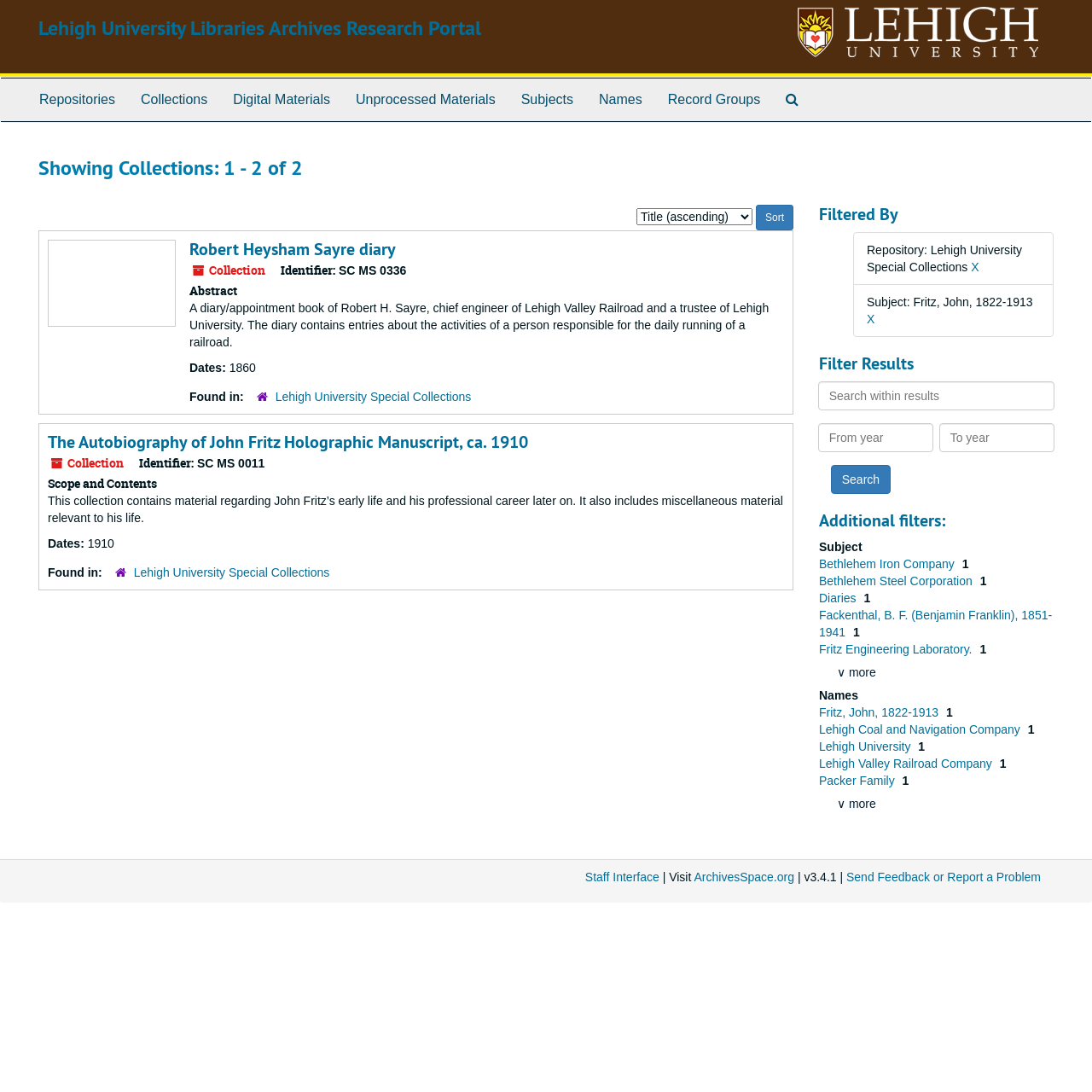Refer to the image and provide a thorough answer to this question:
How many collections are shown on this page?

The heading 'Showing Collections: 1 - 2 of 2' indicates that there are 2 collections shown on this page.